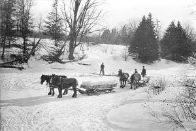What is the purpose of harvesting ice?
Please elaborate on the answer to the question with detailed information.

The farmers harvested ice from natural sources like The Pogue to provide essential resources for storage before the advent of modern refrigeration, as mentioned in the caption.